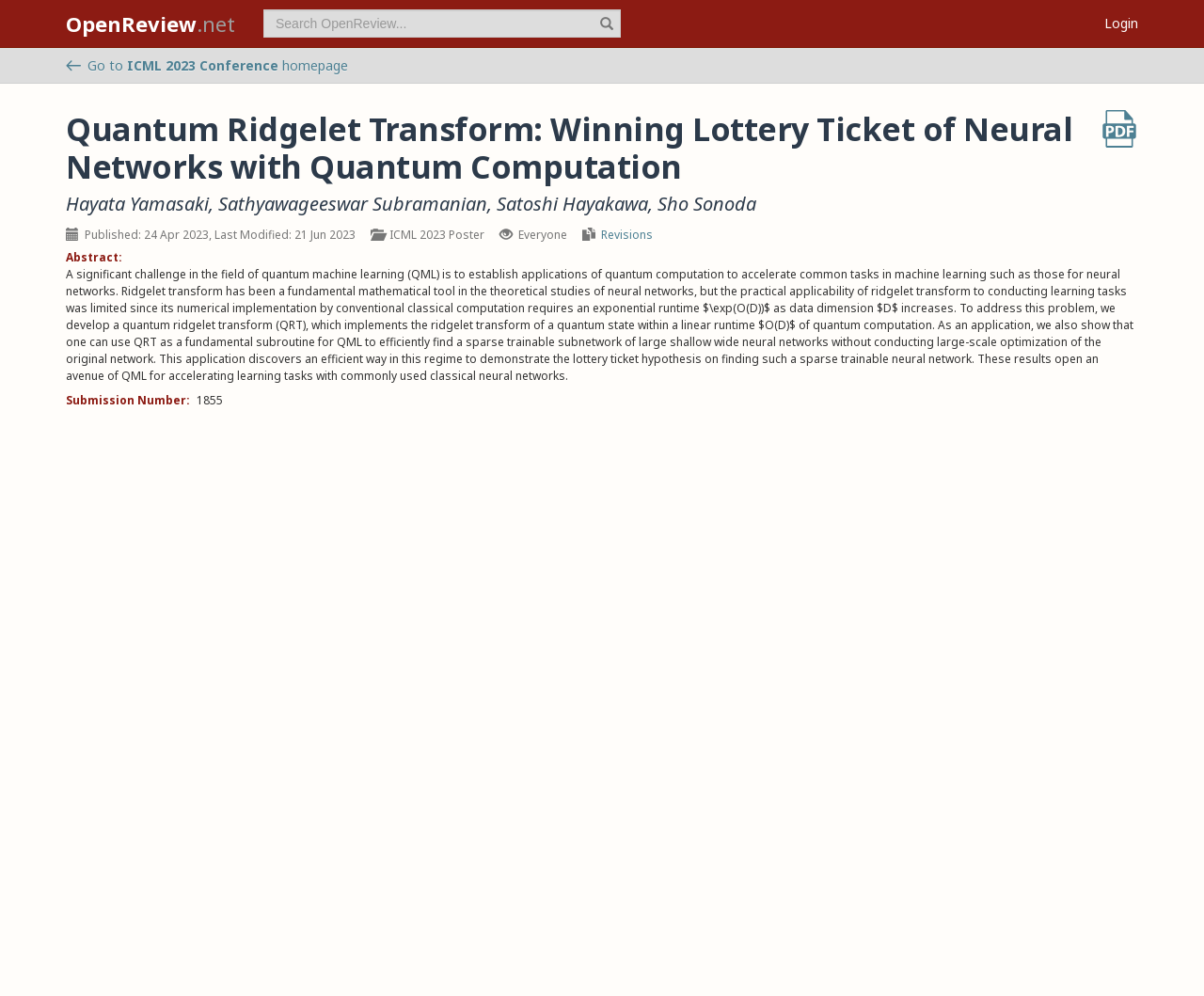Can you find the bounding box coordinates of the area I should click to execute the following instruction: "Download PDF"?

[0.914, 0.11, 0.945, 0.148]